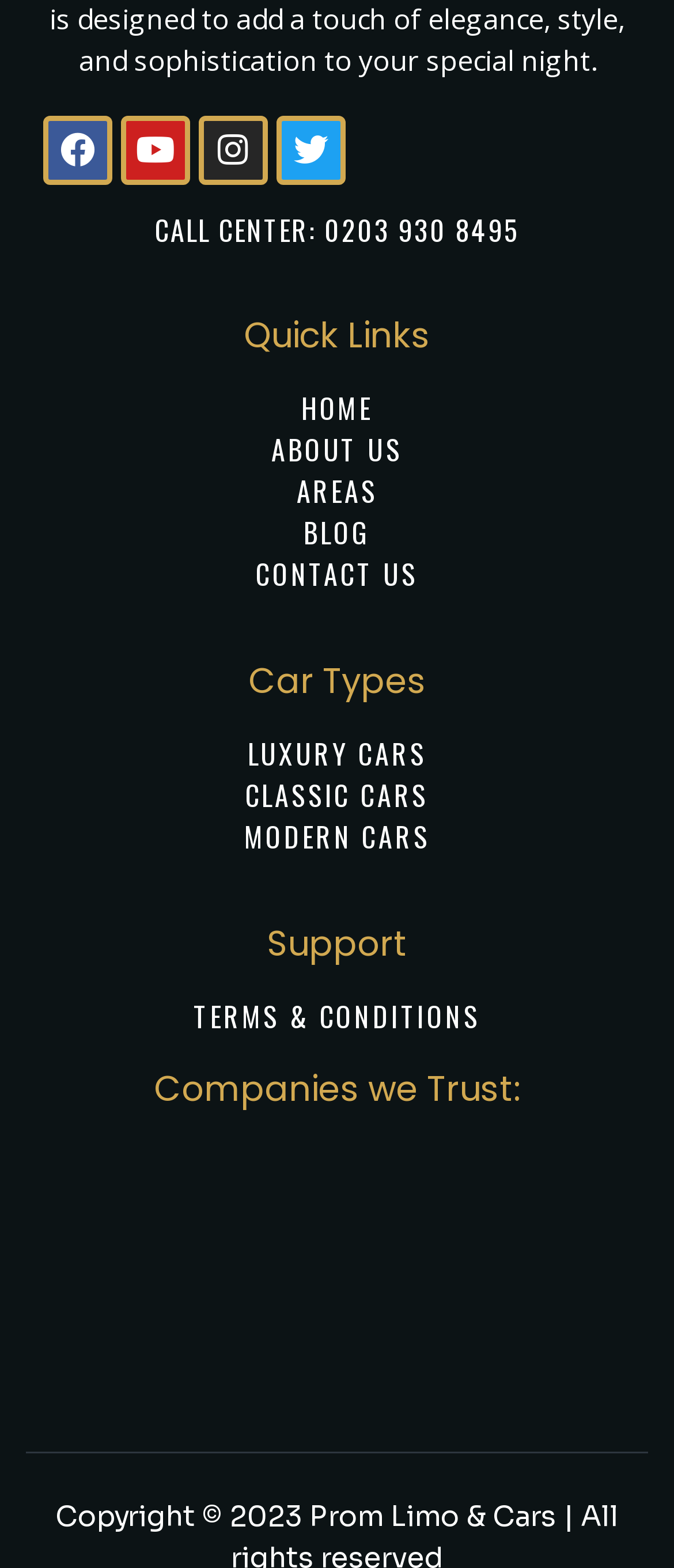Respond to the following question with a brief word or phrase:
What is the phone number of the call center?

0203 930 8495